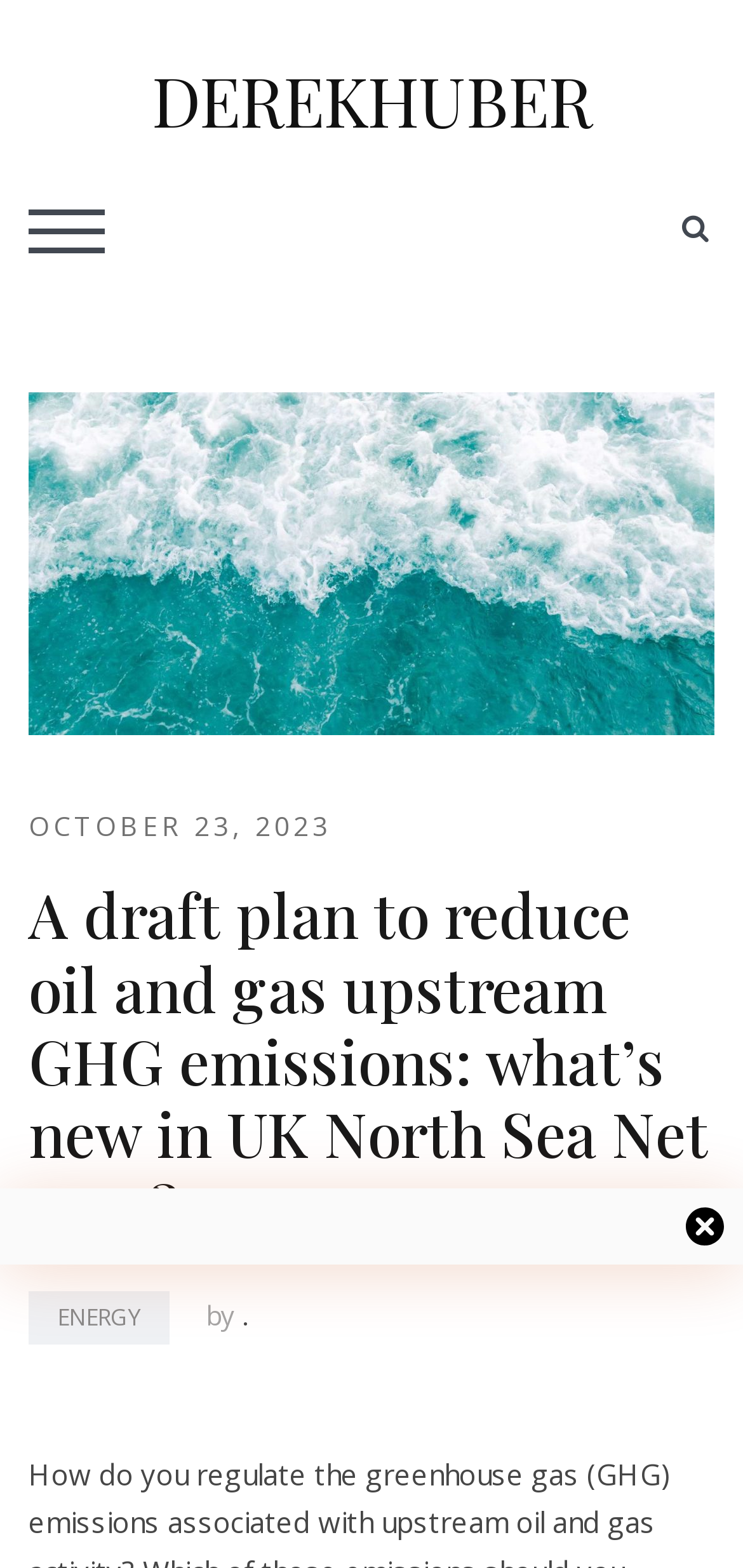Determine the bounding box coordinates for the UI element described. Format the coordinates as (top-left x, top-left y, bottom-right x, bottom-right y) and ensure all values are between 0 and 1. Element description: Search Button

[0.913, 0.131, 0.962, 0.159]